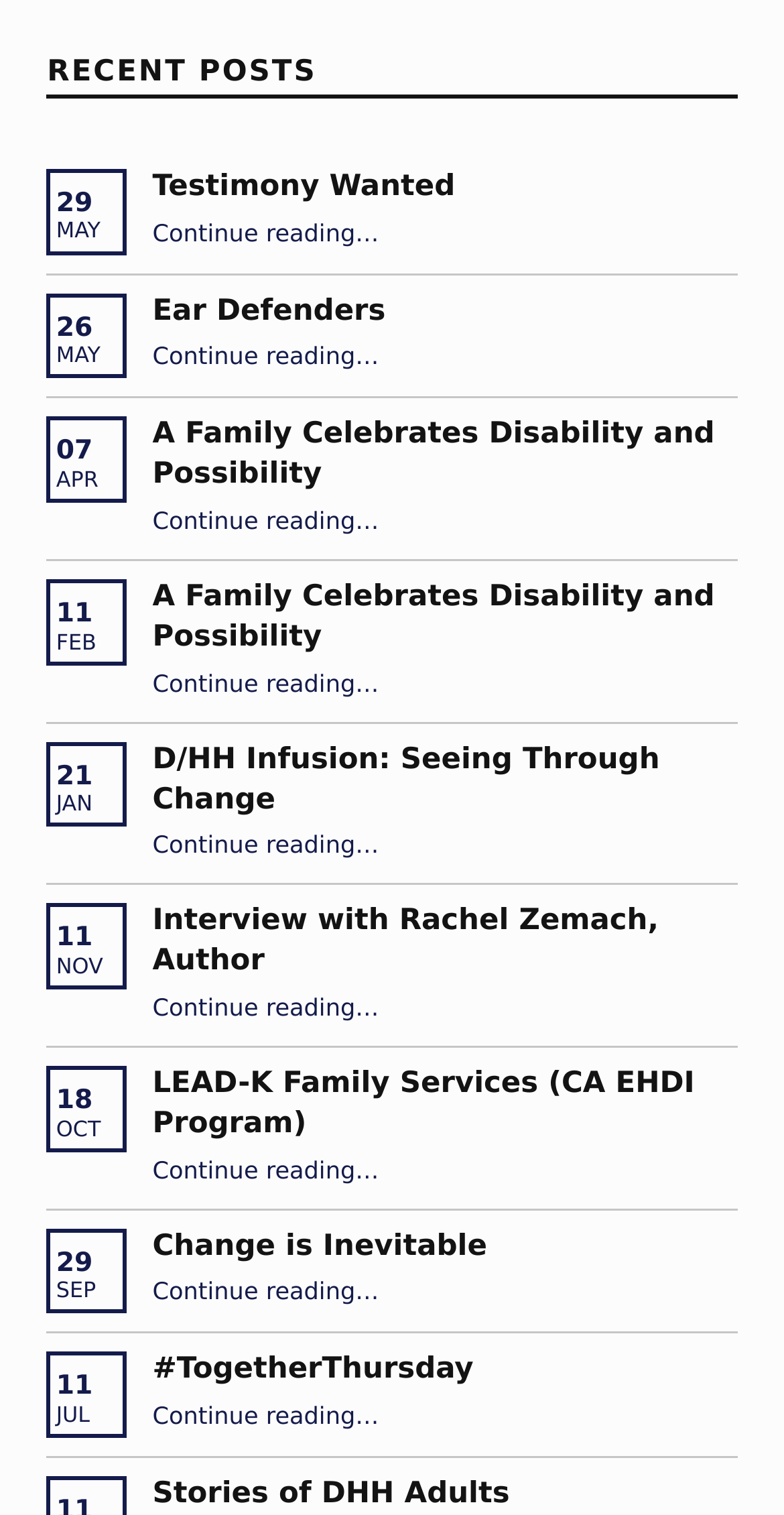What is the title of the first article?
Using the image, elaborate on the answer with as much detail as possible.

The first article is identified by its heading element, which contains the text 'Testimony Wanted'. This is the title of the first article on the webpage.